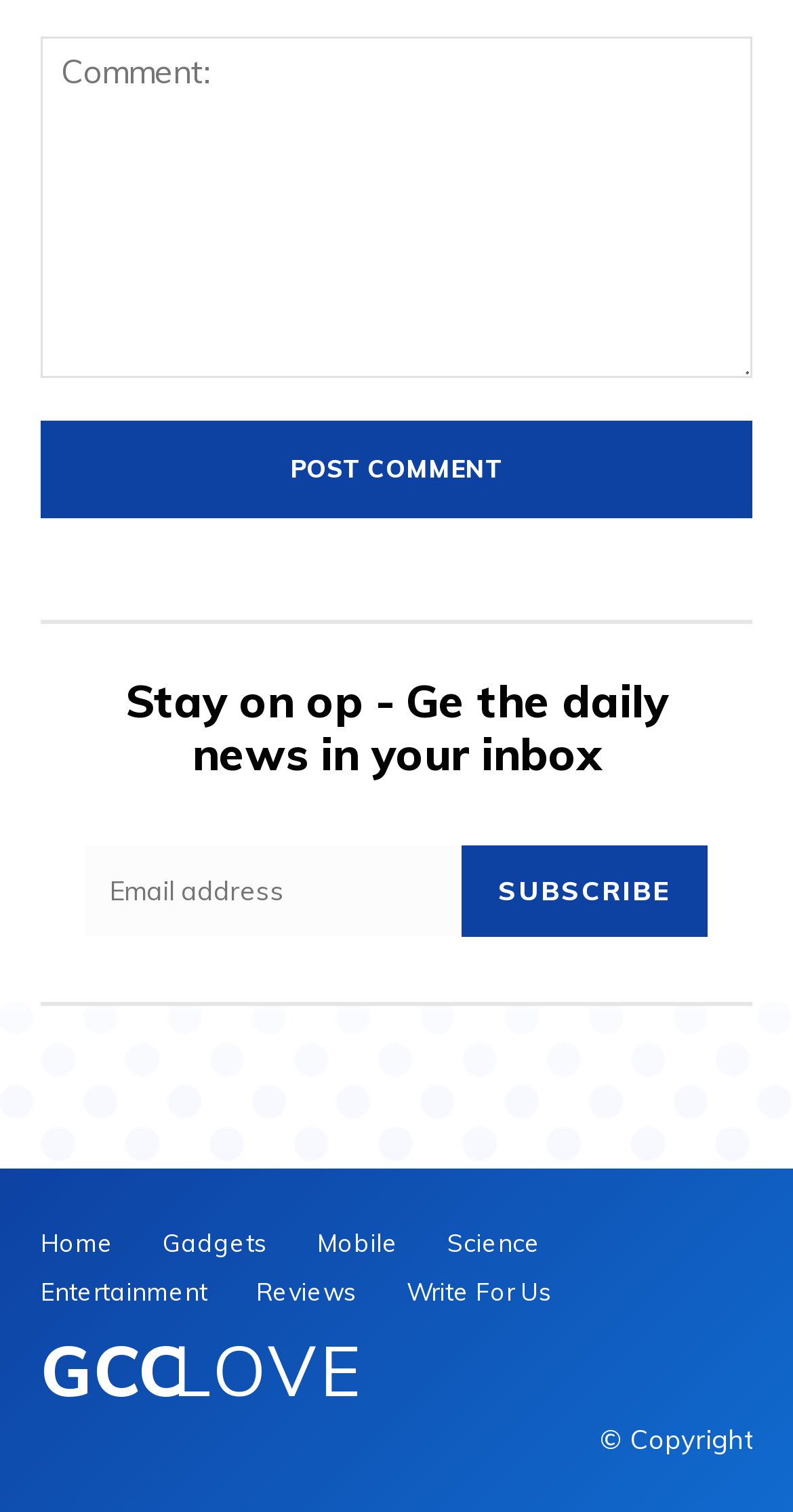Specify the bounding box coordinates of the area that needs to be clicked to achieve the following instruction: "Go to the home page".

[0.051, 0.806, 0.144, 0.838]